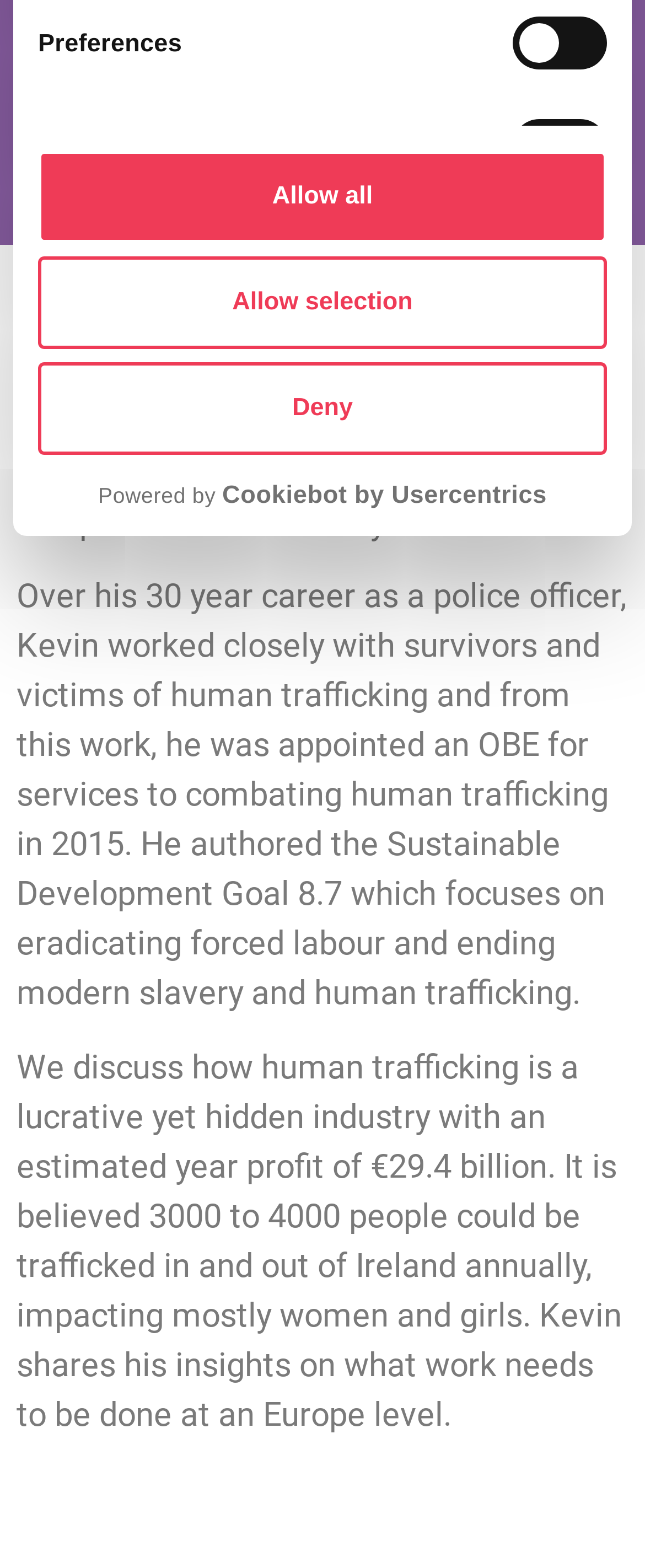Based on the description "Deny", find the bounding box of the specified UI element.

[0.059, 0.23, 0.941, 0.29]